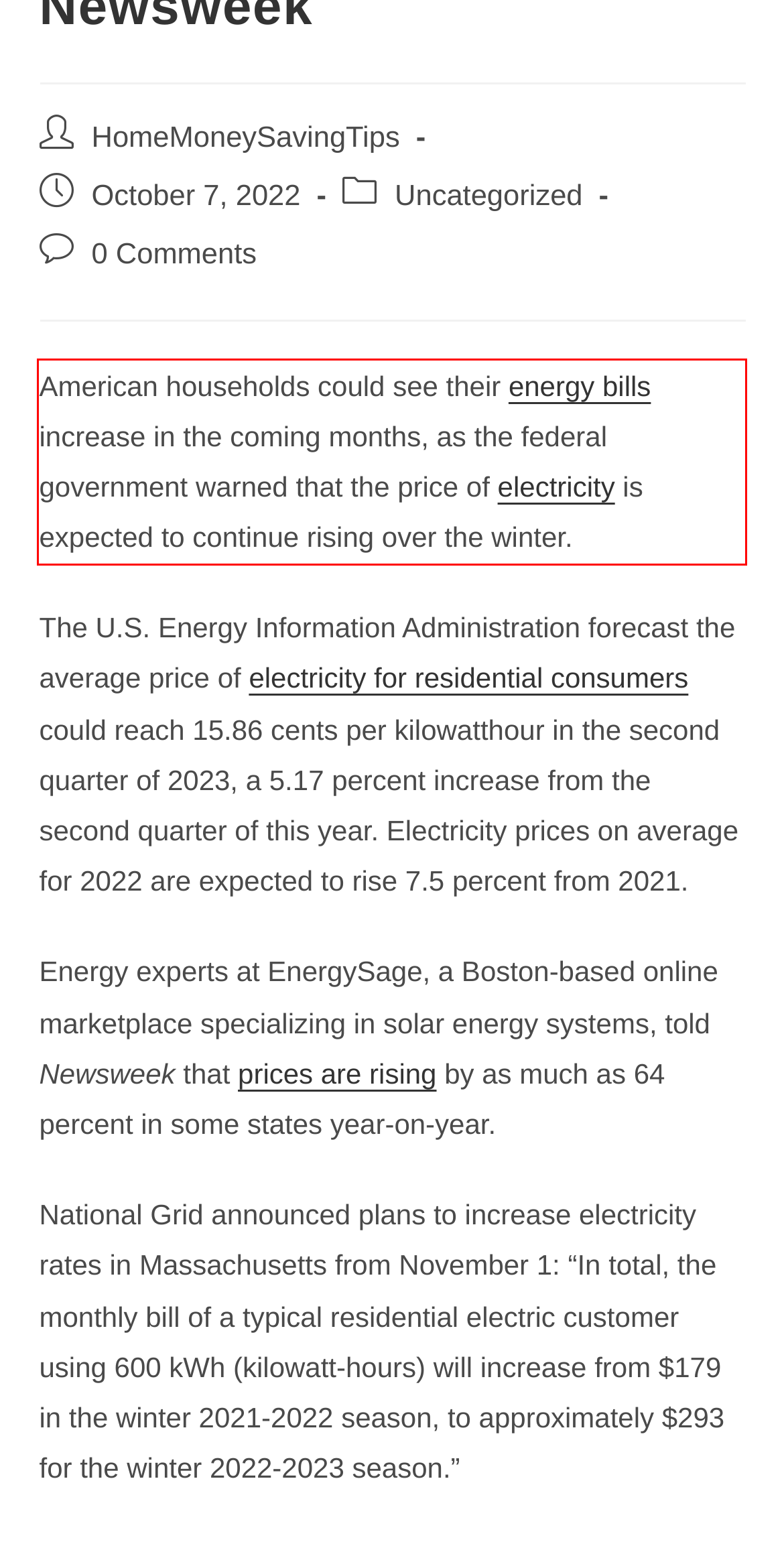With the given screenshot of a webpage, locate the red rectangle bounding box and extract the text content using OCR.

American households could see their energy bills increase in the coming months, as the federal government warned that the price of electricity is expected to continue rising over the winter.